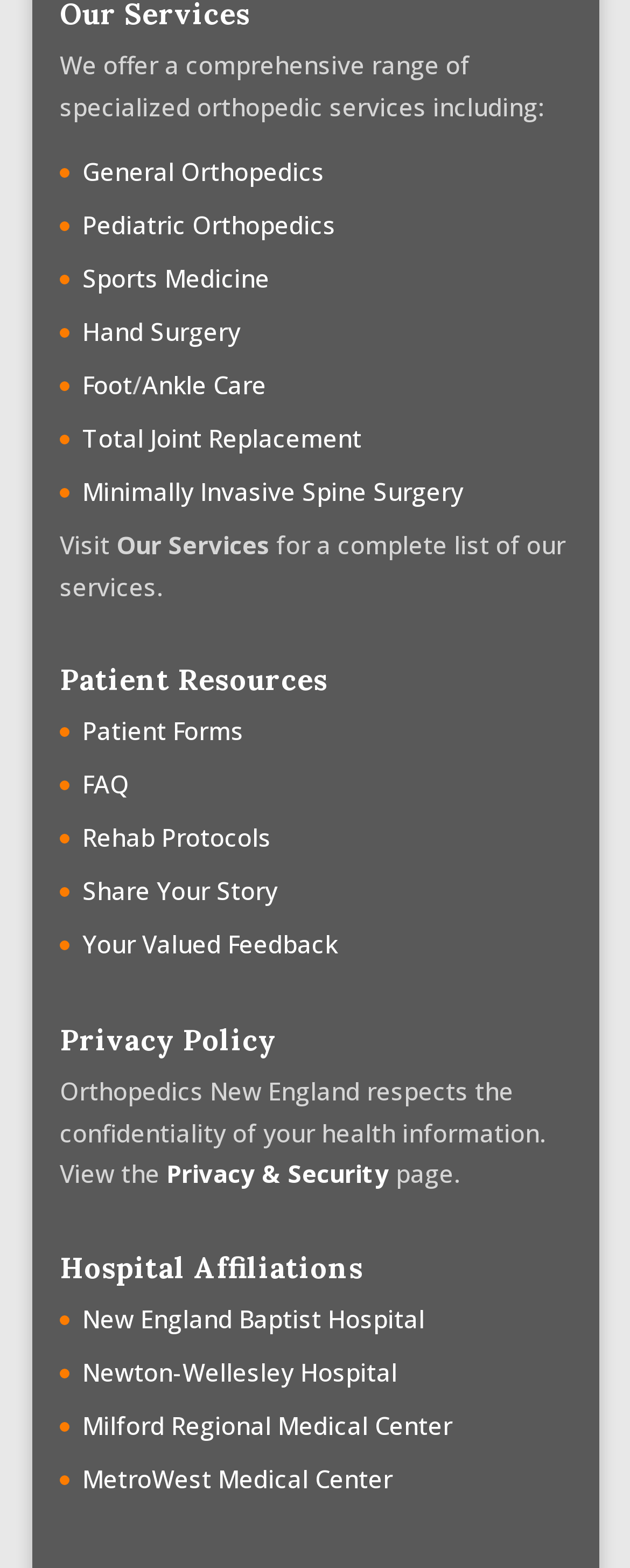Specify the bounding box coordinates of the area to click in order to execute this command: 'View General Orthopedics services'. The coordinates should consist of four float numbers ranging from 0 to 1, and should be formatted as [left, top, right, bottom].

[0.131, 0.099, 0.516, 0.12]